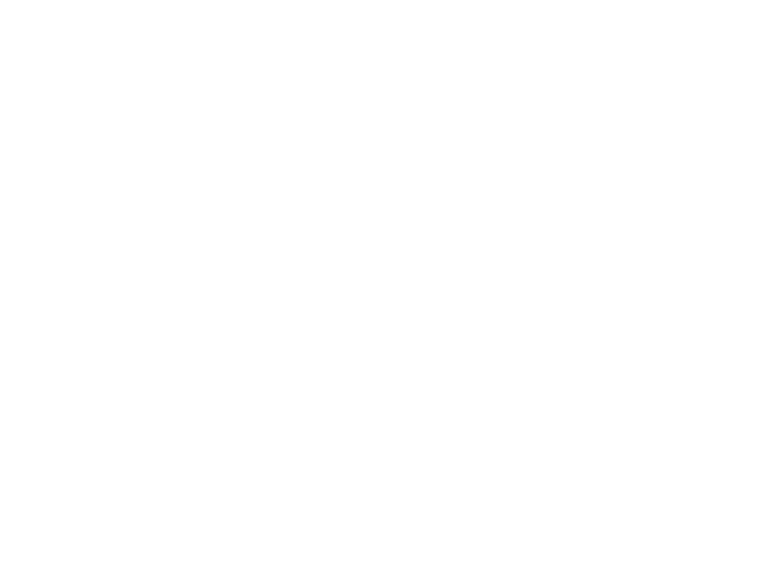Explain in detail what you see in the image.

The image depicts a graphical representation or diagram related to the "ECE 404 PCB Design Presentation." It is likely part of a presentation that focuses on the intricacies of printed circuit board (PCB) design. The design may include schematic elements, circuit layout, or technical illustrations pertinent to the subject matter. The image might be used to support the content discussed in the presentation led by Jakia Afruz, making it a visual aid for understanding complex concepts within electronics and PCB technology. Overall, it serves as an integral component of the educational material for the course.